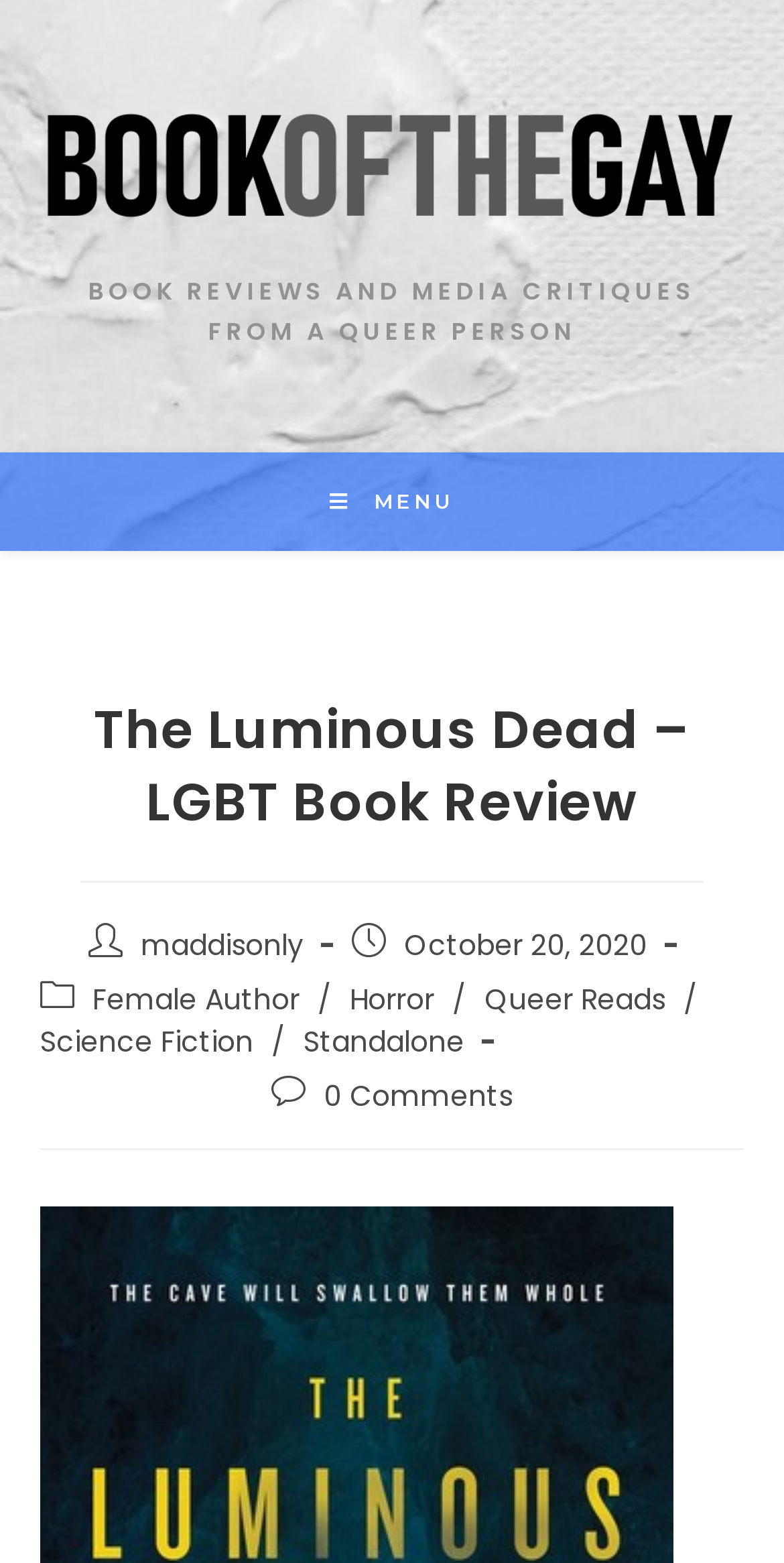Highlight the bounding box coordinates of the element you need to click to perform the following instruction: "check comments."

[0.413, 0.688, 0.654, 0.714]